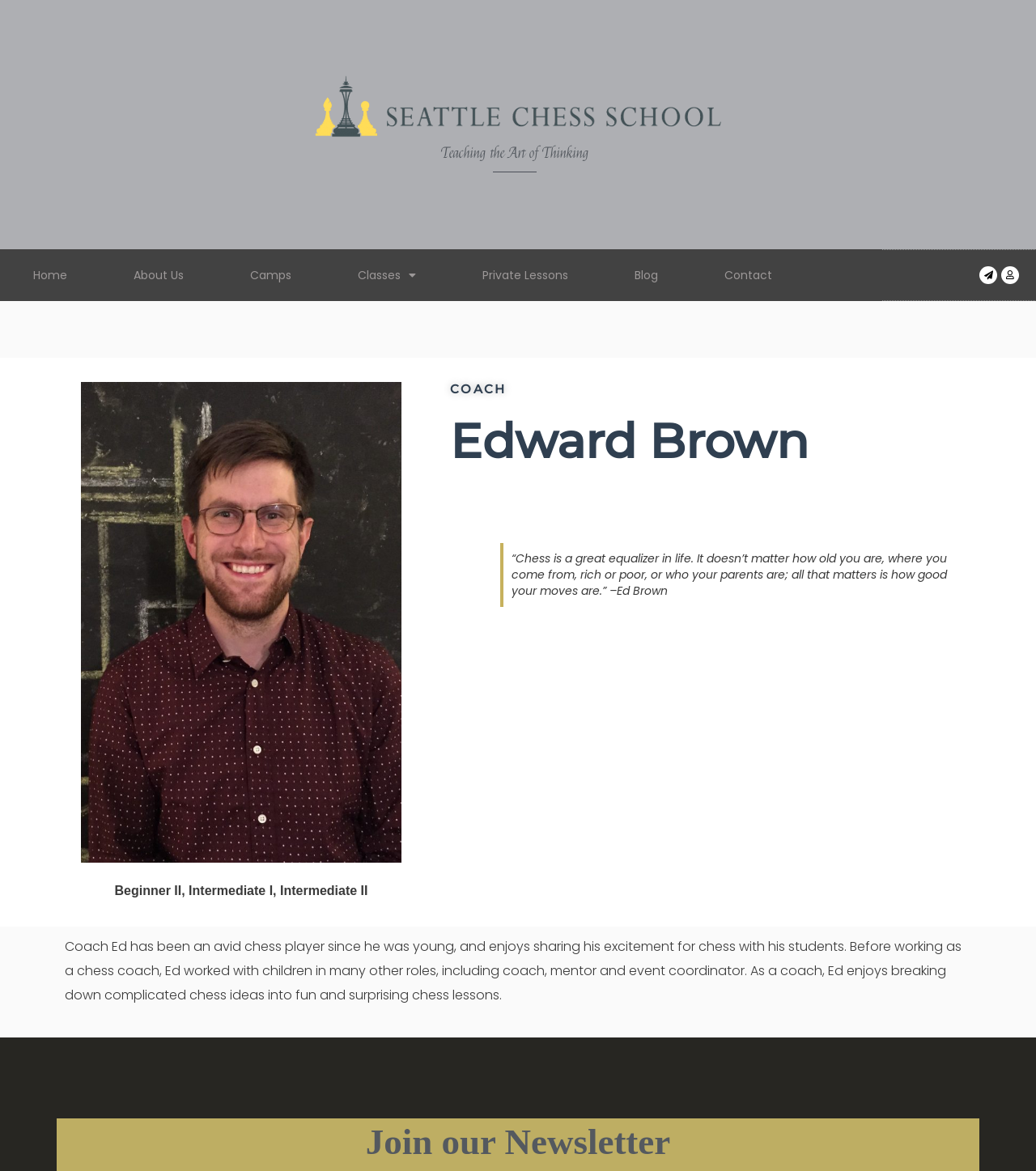Locate the bounding box coordinates of the clickable region necessary to complete the following instruction: "Explore the 'Camps' section". Provide the coordinates in the format of four float numbers between 0 and 1, i.e., [left, top, right, bottom].

[0.209, 0.217, 0.313, 0.253]